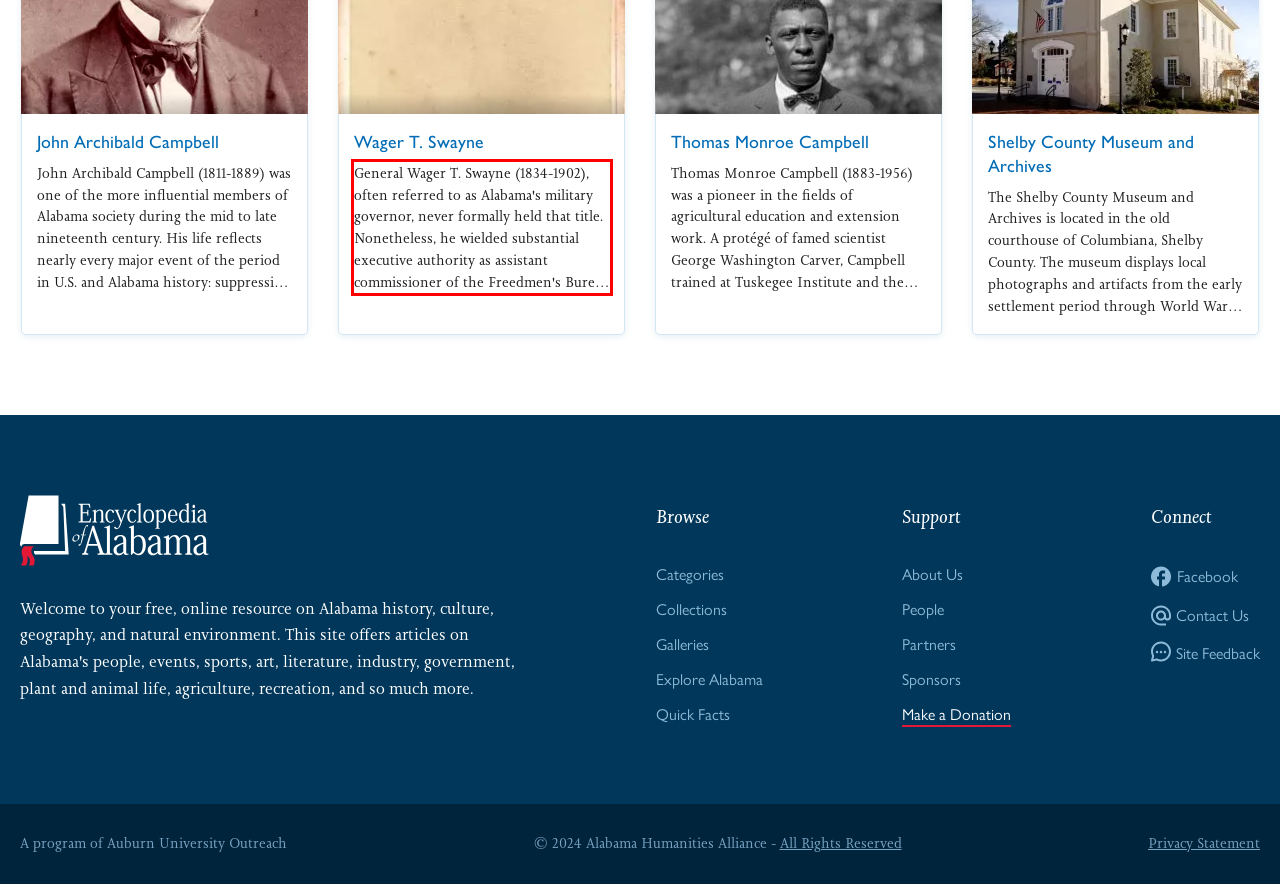Identify and extract the text within the red rectangle in the screenshot of the webpage.

General Wager T. Swayne (1834-1902), often referred to as Alabama's military governor, never formally held that title. Nonetheless, he wielded substantial executive authority as assistant commissioner of the Freedmen's Bureau for Alabama during the early years of Reconstruction under the provisional governor, Lewis E. Parsons, and his successor, Gov. Robert…